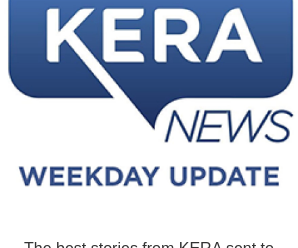Generate a descriptive account of all visible items and actions in the image.

The image features the logo of KERA News, prominently displaying the text "WEEKDAY UPDATE." The logo is designed with a clean and modern aesthetic, incorporating a speech bubble graphic that symbolizes communication and news delivery. Below the logo, there is an invitation for viewers to subscribe to KERA News, emphasizing the opportunity to receive "the best stories from KERA sent to your inbox." This reflects the outlet's commitment to keeping its audience informed with timely updates and highlights from local news coverage.